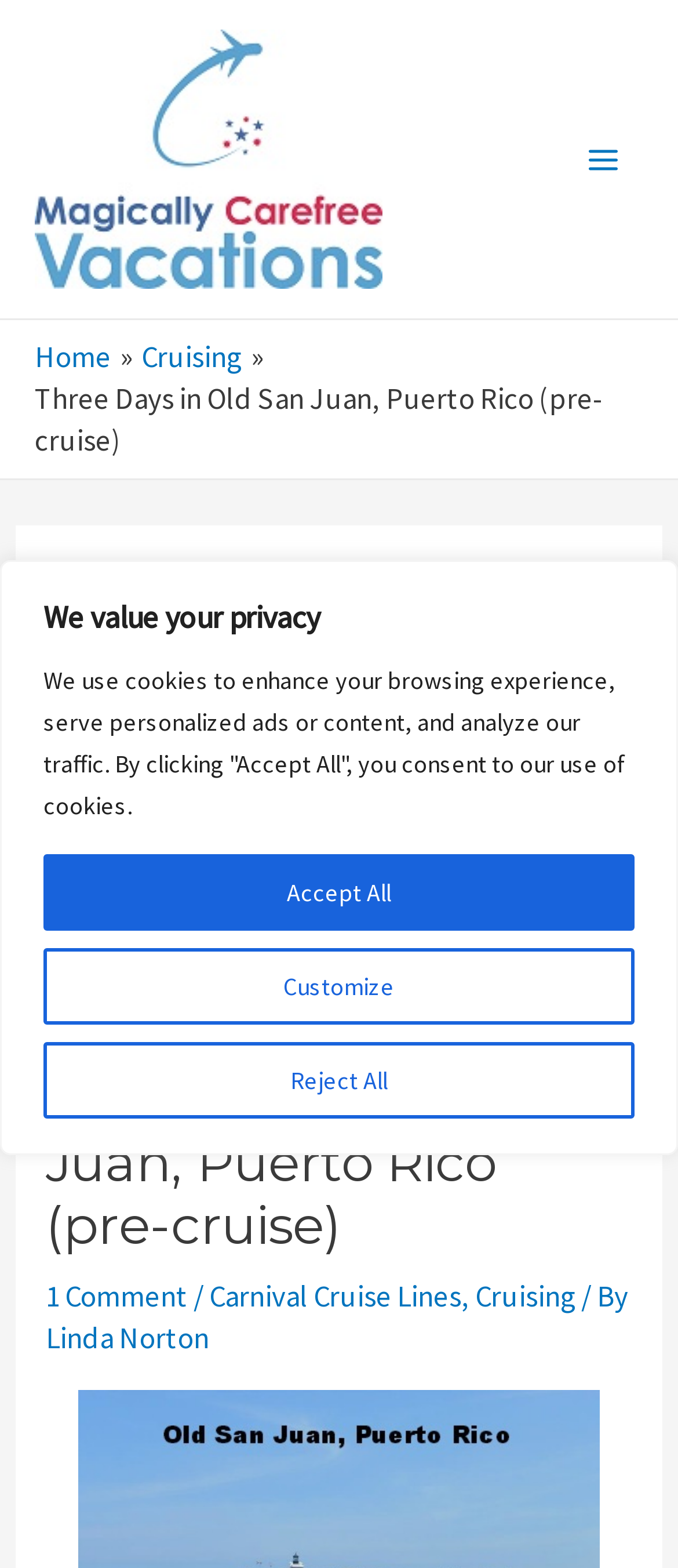What type of tour is mentioned in the webpage?
Craft a detailed and extensive response to the question.

I inferred the answer by understanding the context of the webpage, which is about a 3-day trip to Old San Juan, Puerto Rico, and mentions a Segway Tour as one of the activities.